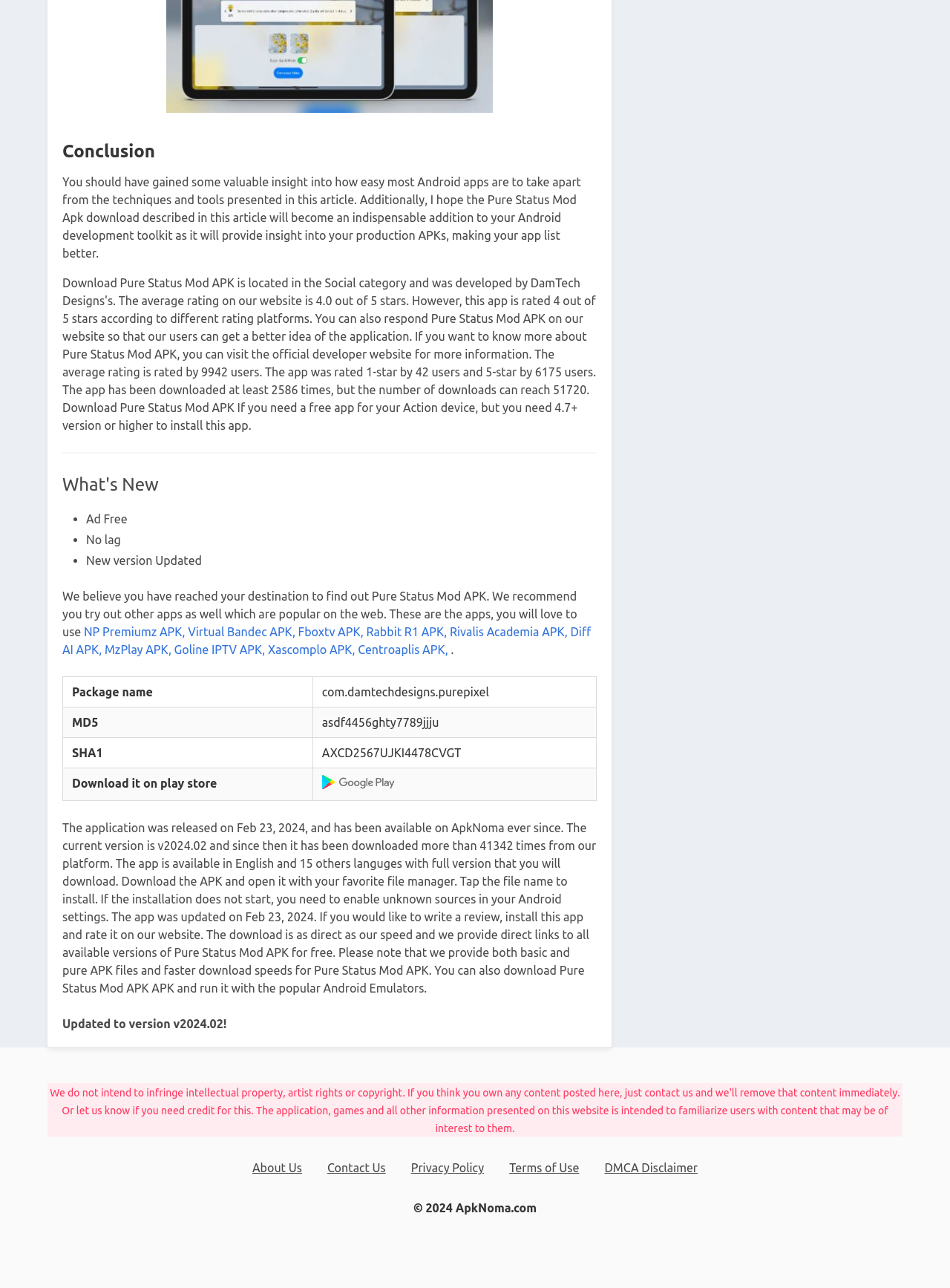What is the release date of the app?
Carefully analyze the image and provide a detailed answer to the question.

The release date of the app can be found in the text 'The application was released on Feb 23, 2024, and has been available on ApkNoma ever since.' which is located in the middle of the webpage.